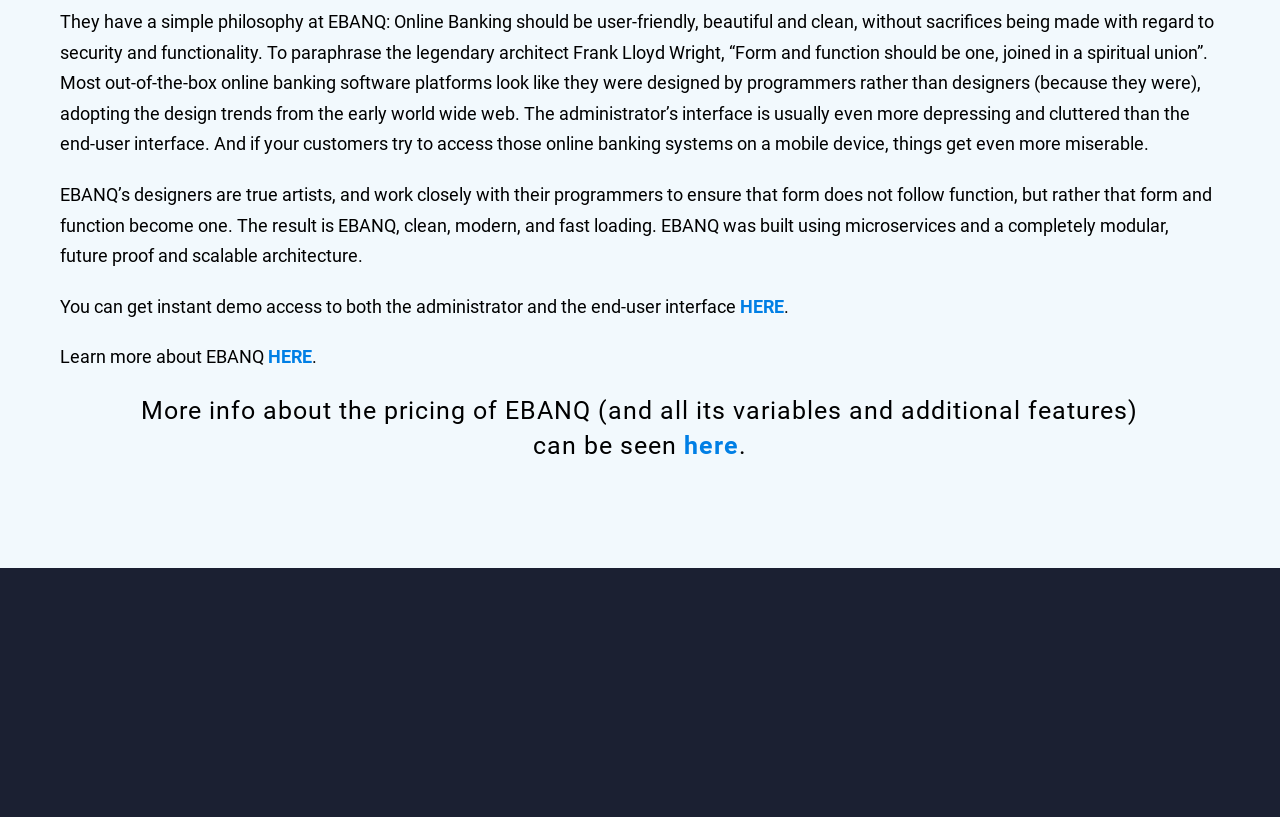What can be seen for more information about EBANQ's pricing?
Refer to the image and provide a one-word or short phrase answer.

here